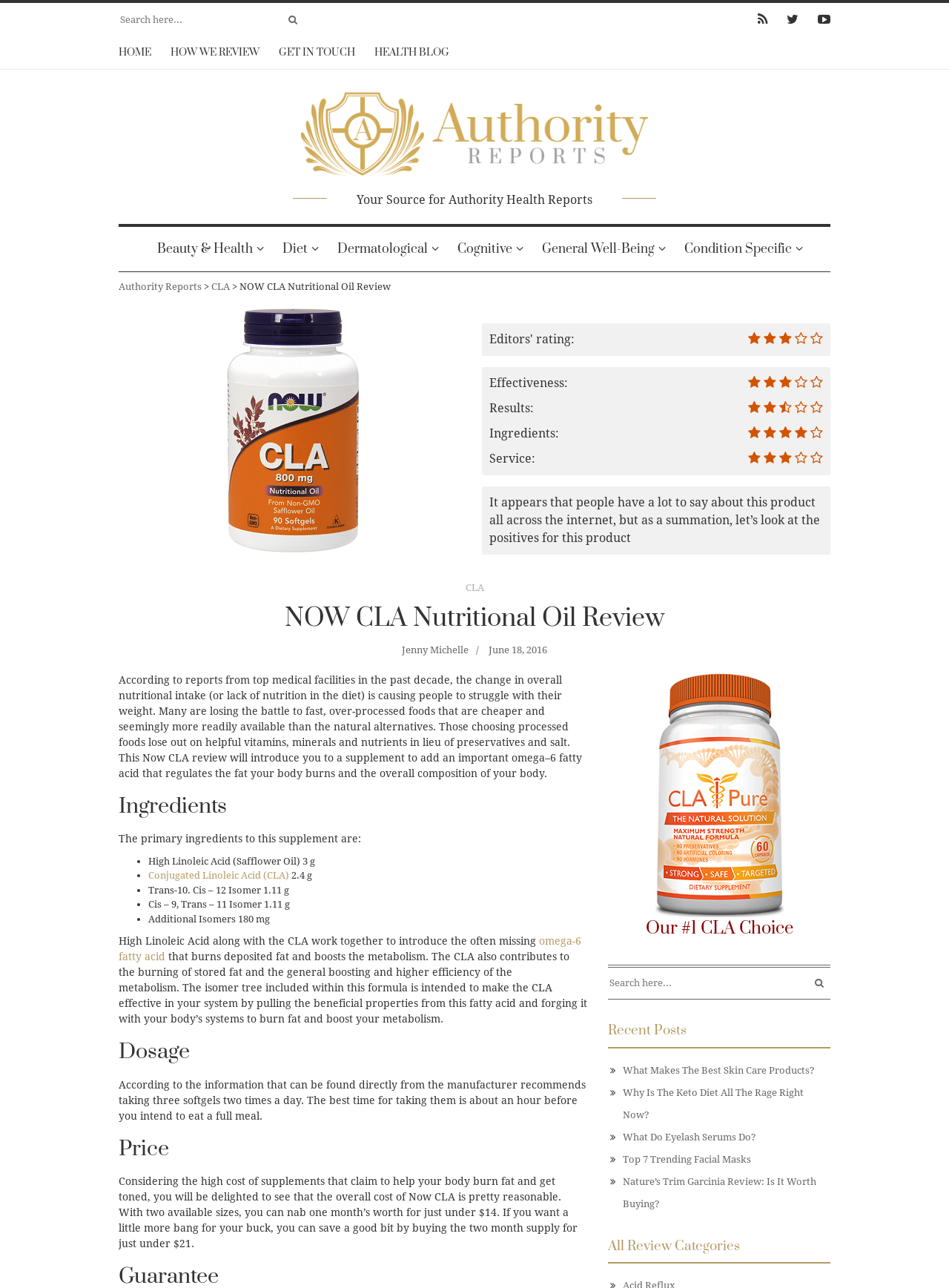Specify the bounding box coordinates for the region that must be clicked to perform the given instruction: "Check the price of NOW CLA".

[0.125, 0.881, 0.62, 0.903]